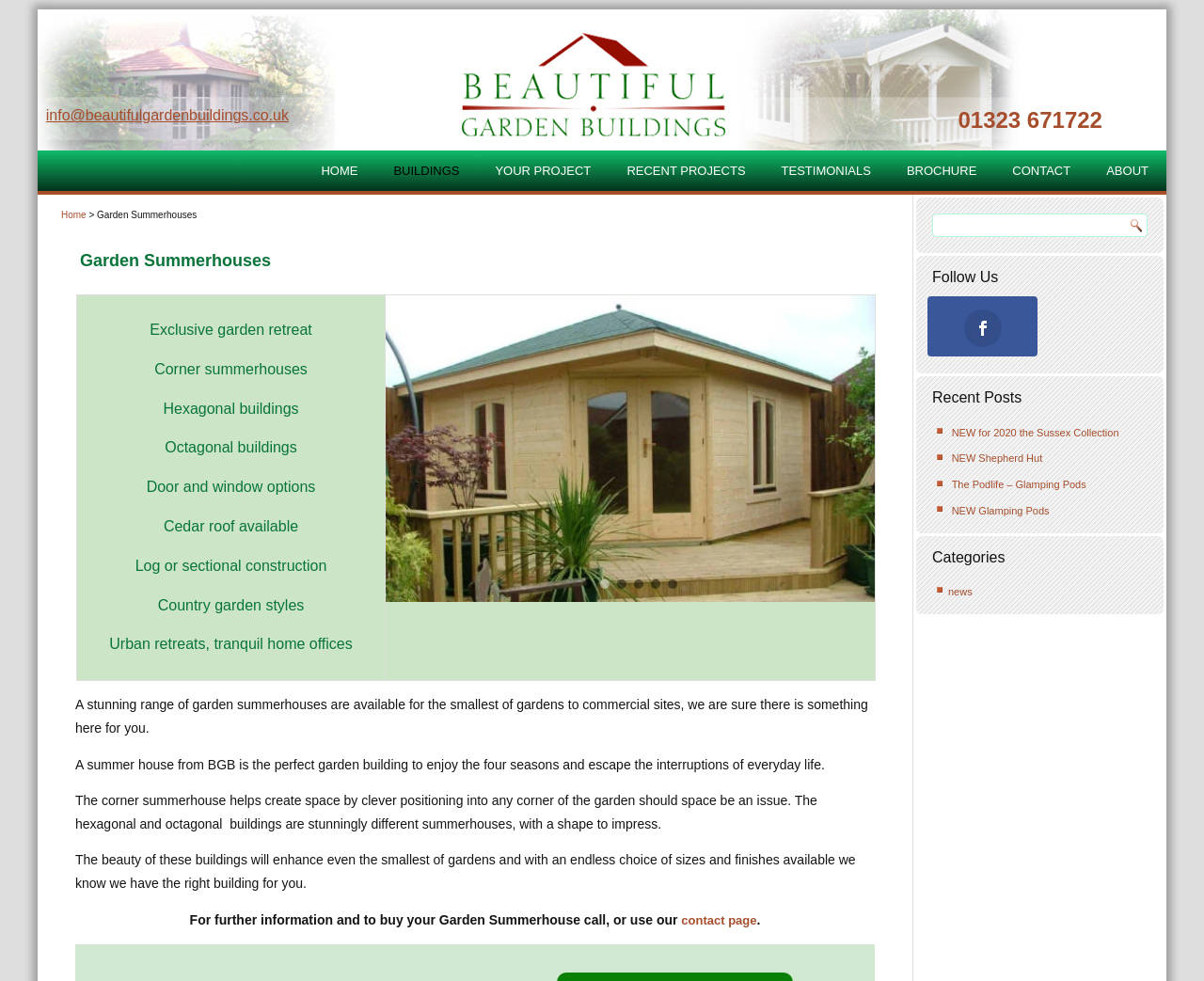Determine the bounding box coordinates for the region that must be clicked to execute the following instruction: "Leave a reply".

None